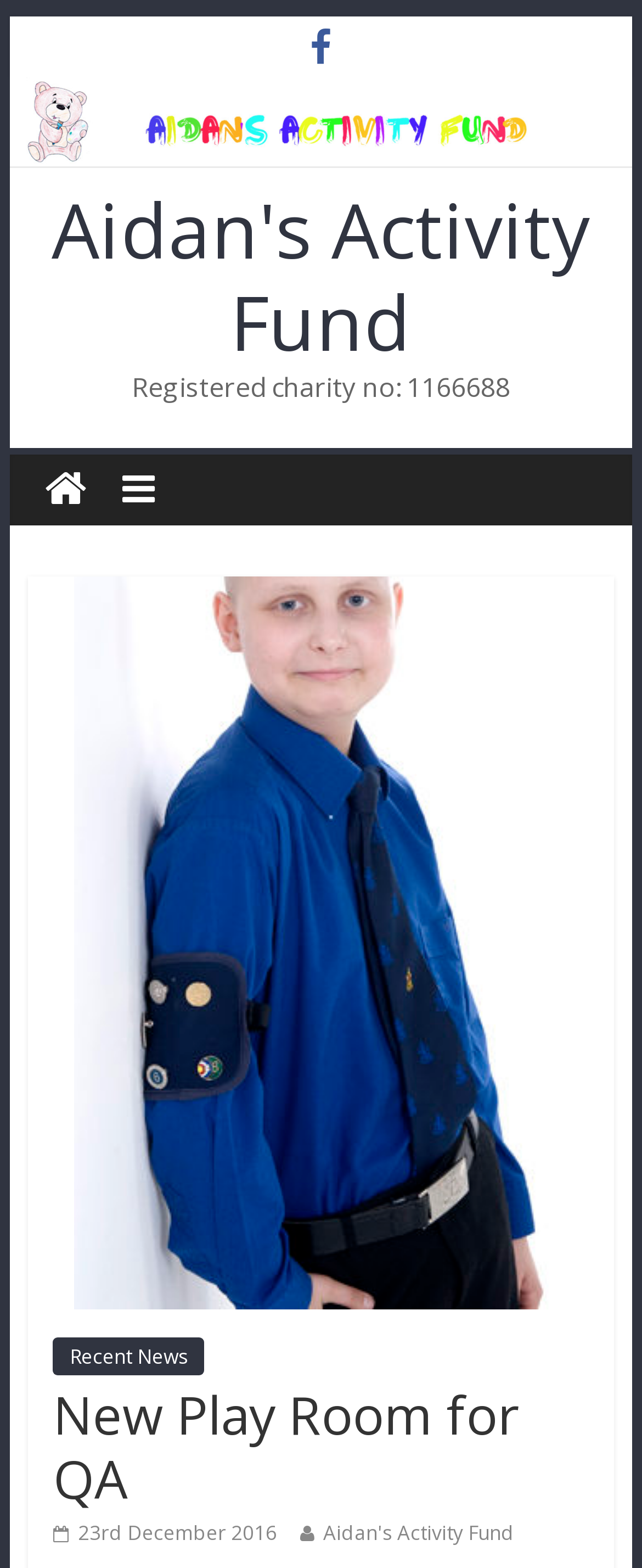Please respond in a single word or phrase: 
What is the date of the recent news?

23rd December 2016